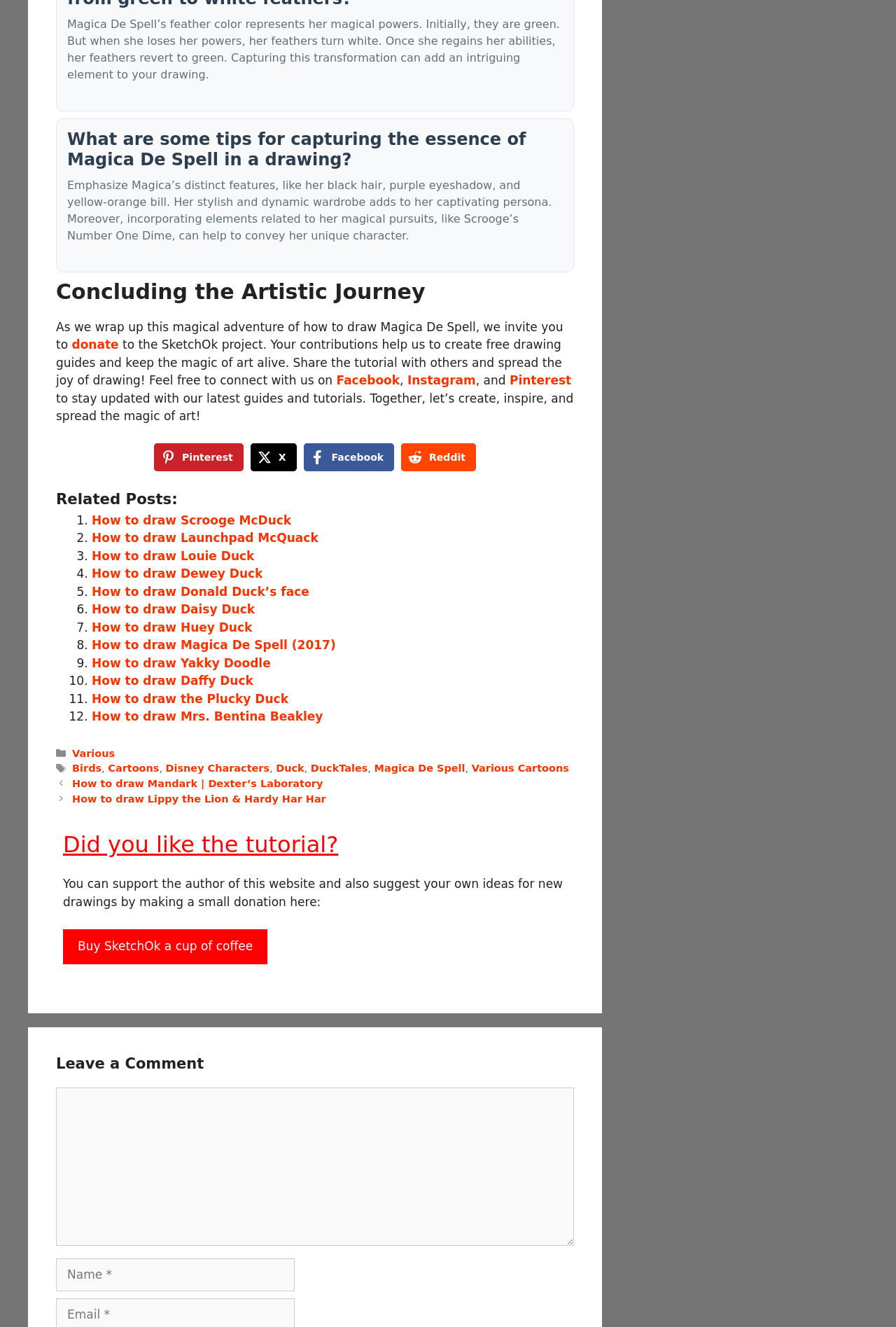How many related posts are listed on the webpage?
Based on the visual information, provide a detailed and comprehensive answer.

The webpage lists 12 related posts, each with a number and a link to a different tutorial, such as 'How to draw Scrooge McDuck' and 'How to draw Donald Duck's face'.